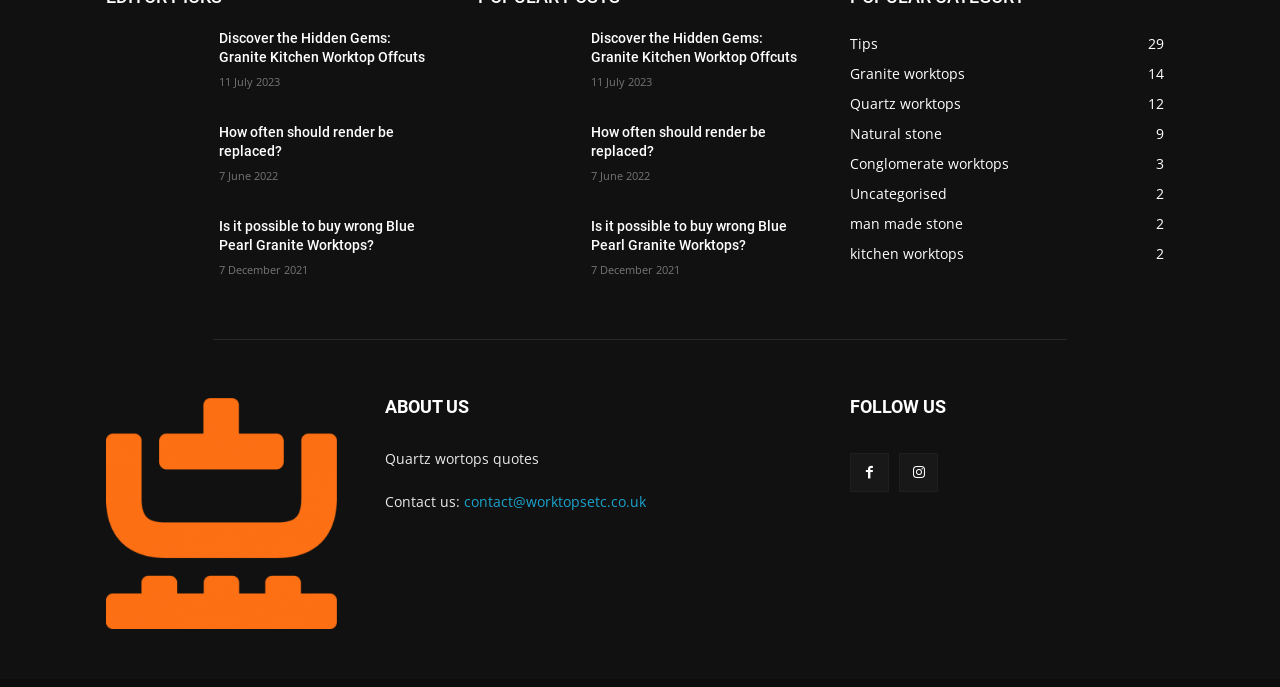Identify the bounding box coordinates of the clickable section necessary to follow the following instruction: "Follow on Facebook". The coordinates should be presented as four float numbers from 0 to 1, i.e., [left, top, right, bottom].

[0.664, 0.656, 0.695, 0.713]